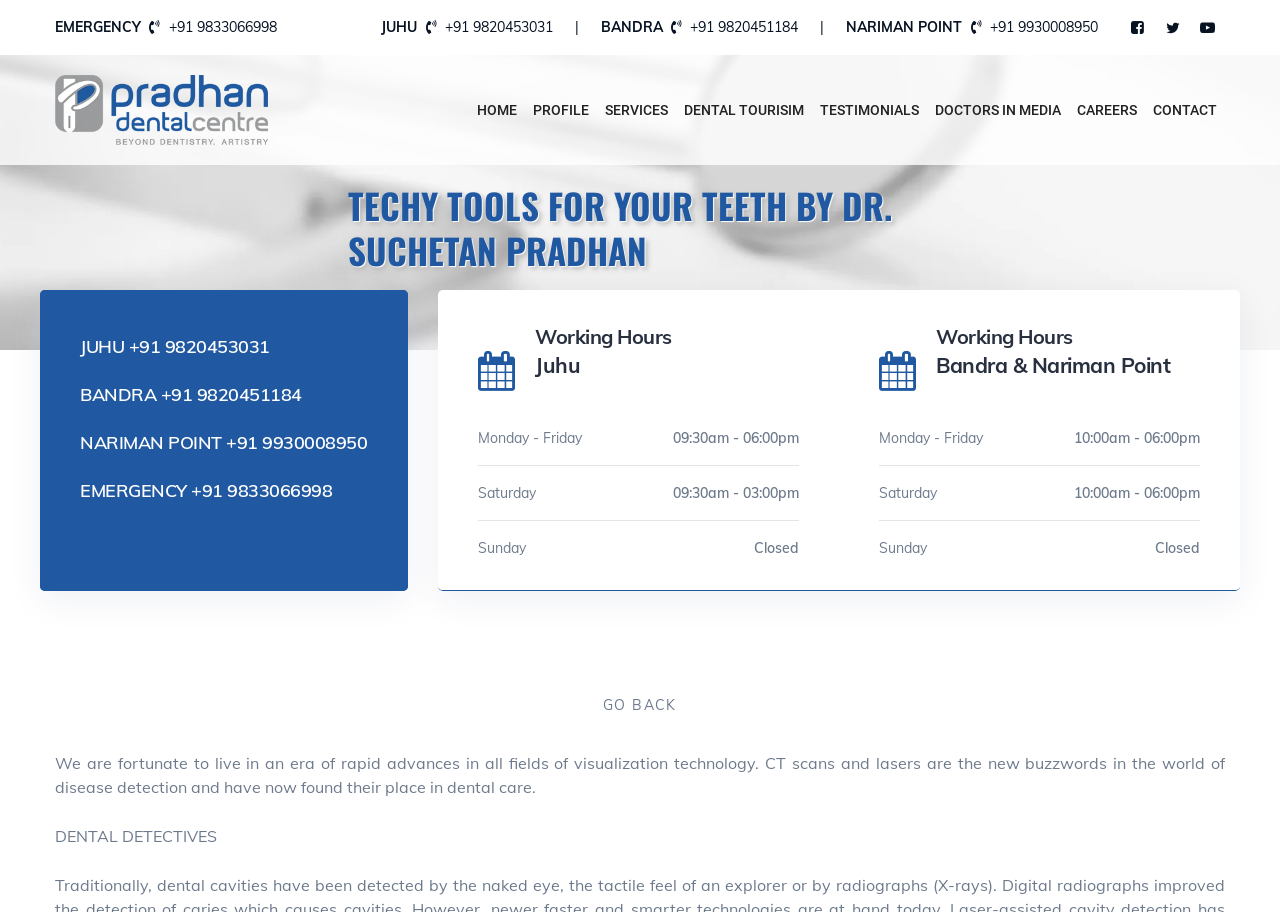What is the phone number for emergency?
Look at the webpage screenshot and answer the question with a detailed explanation.

The phone number for emergency can be found at the top of the webpage, next to the 'EMERGENCY' text.